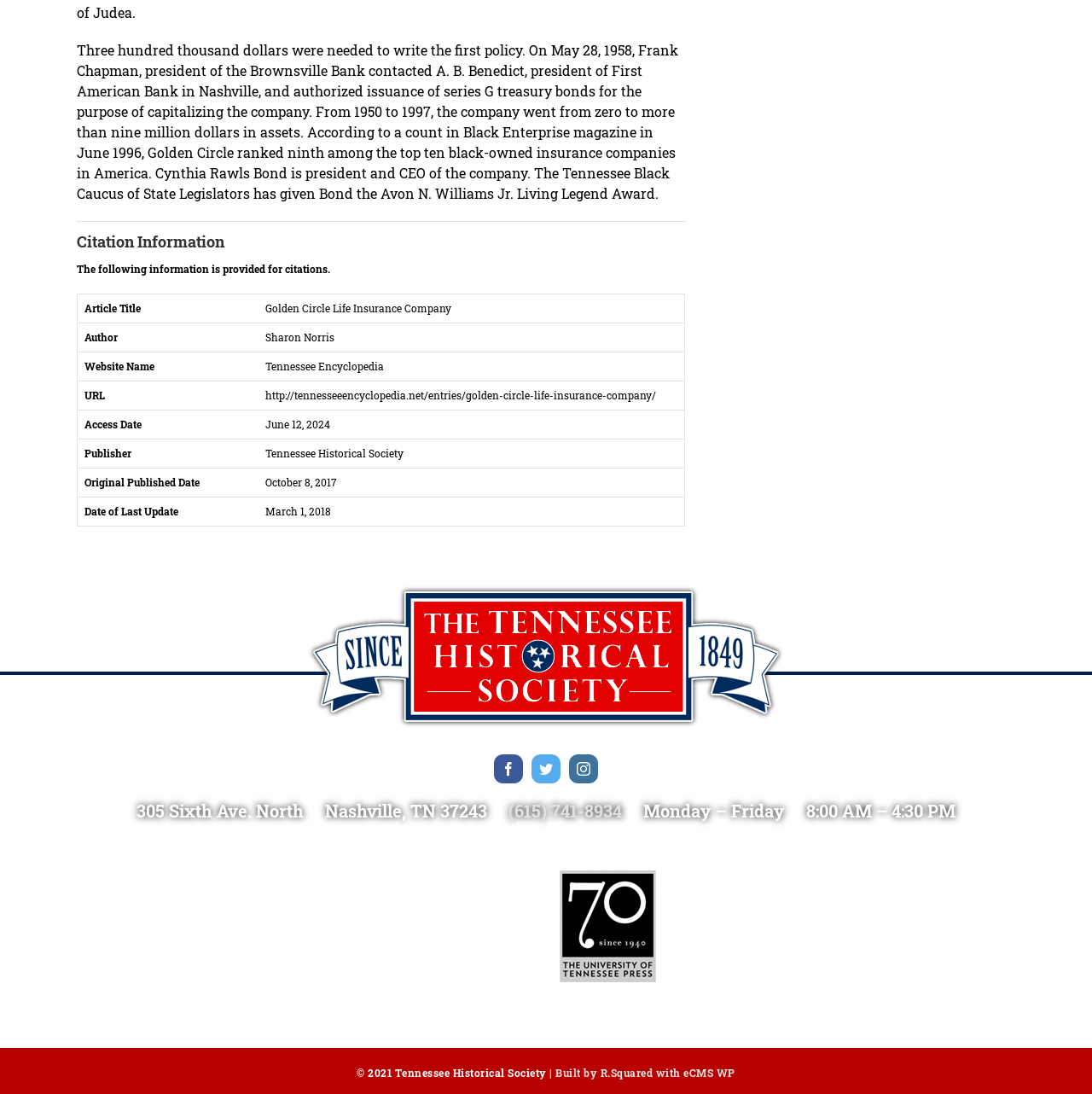What are the office hours of the company?
Please look at the screenshot and answer in one word or a short phrase.

8:00 AM – 4:30 PM